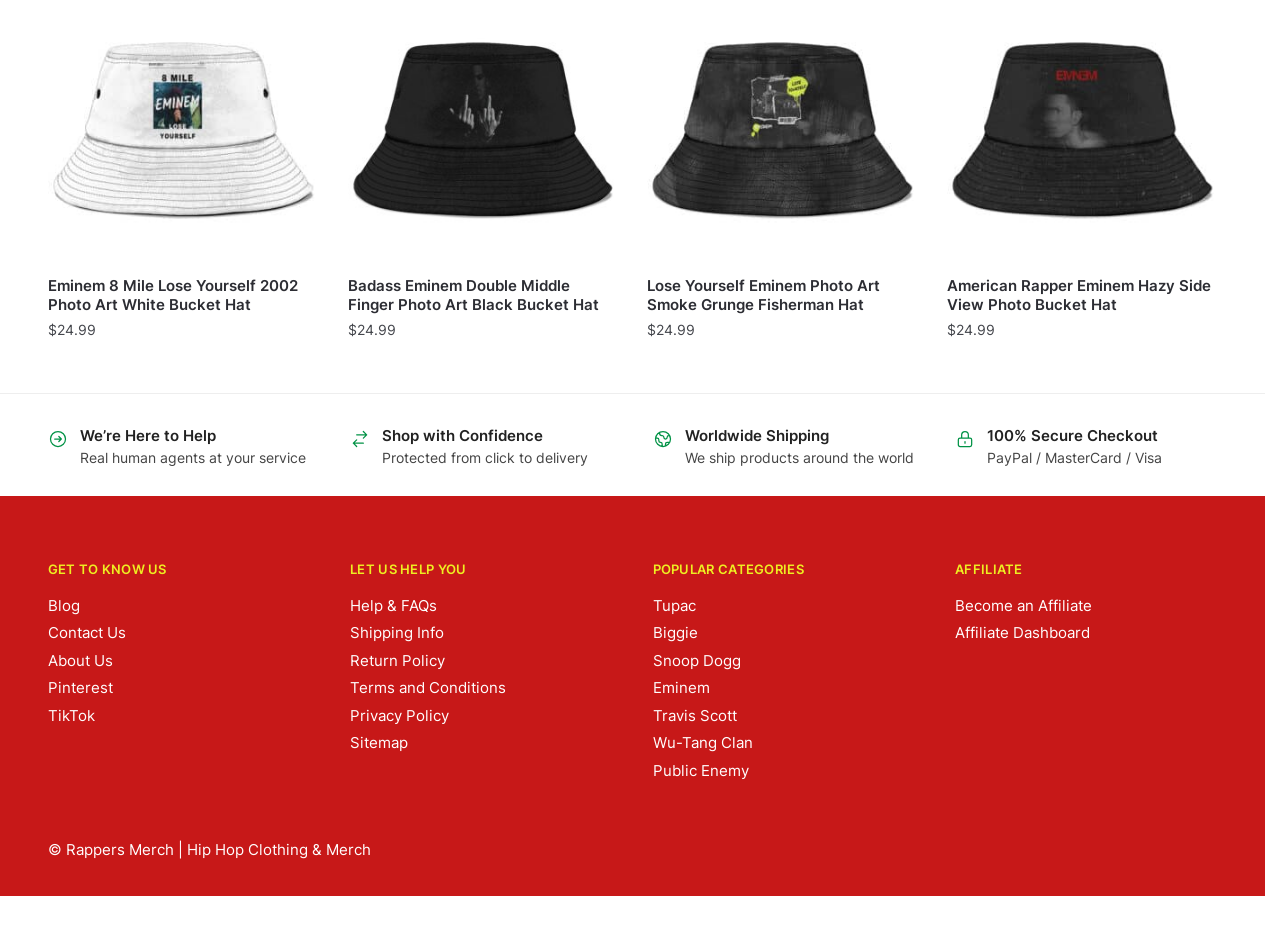Identify the bounding box for the UI element that is described as follows: "Add to Cart".

[0.506, 0.427, 0.717, 0.469]